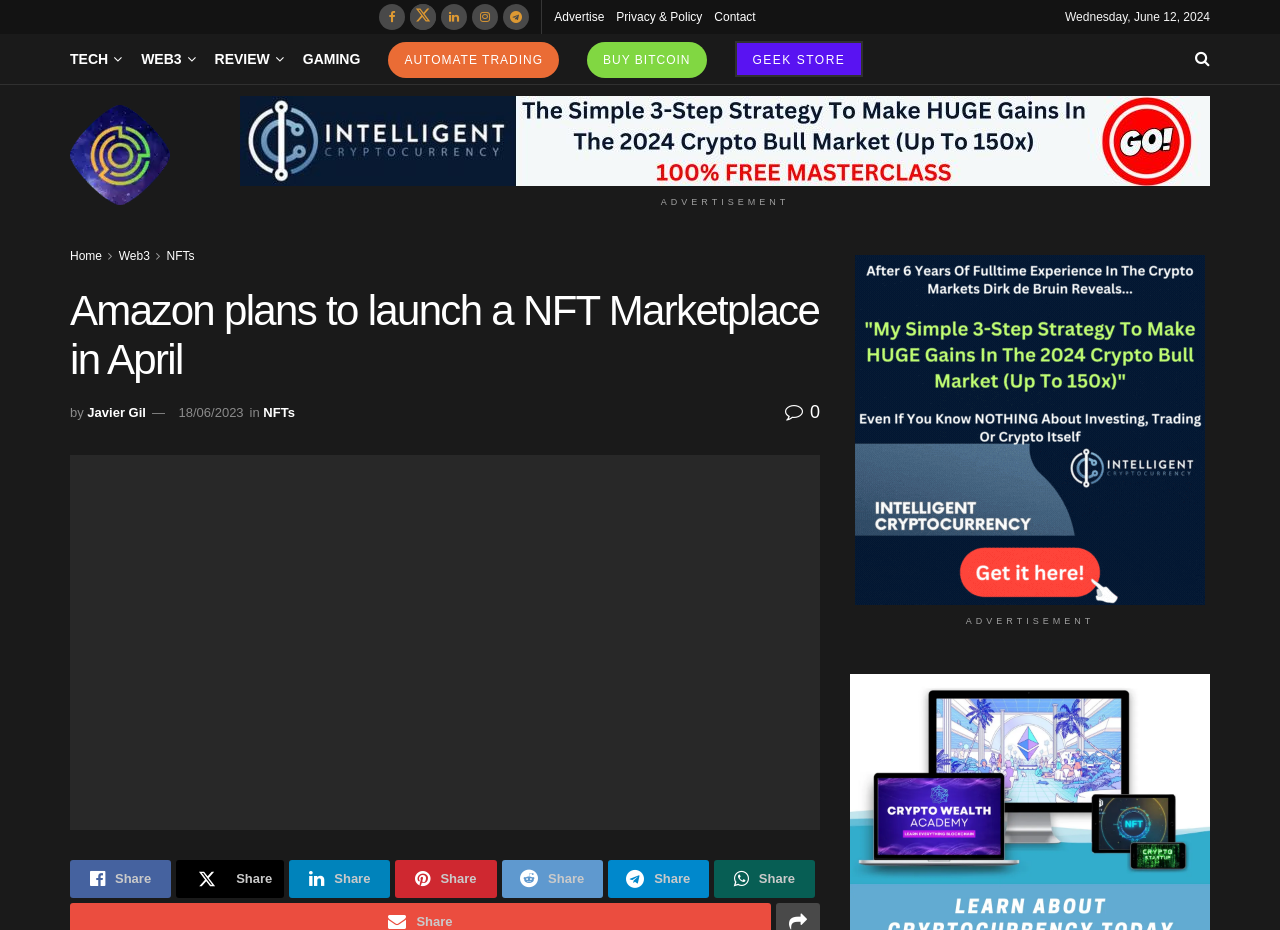Determine the bounding box coordinates of the UI element described by: "AUTOMATE TRADING".

[0.303, 0.045, 0.437, 0.084]